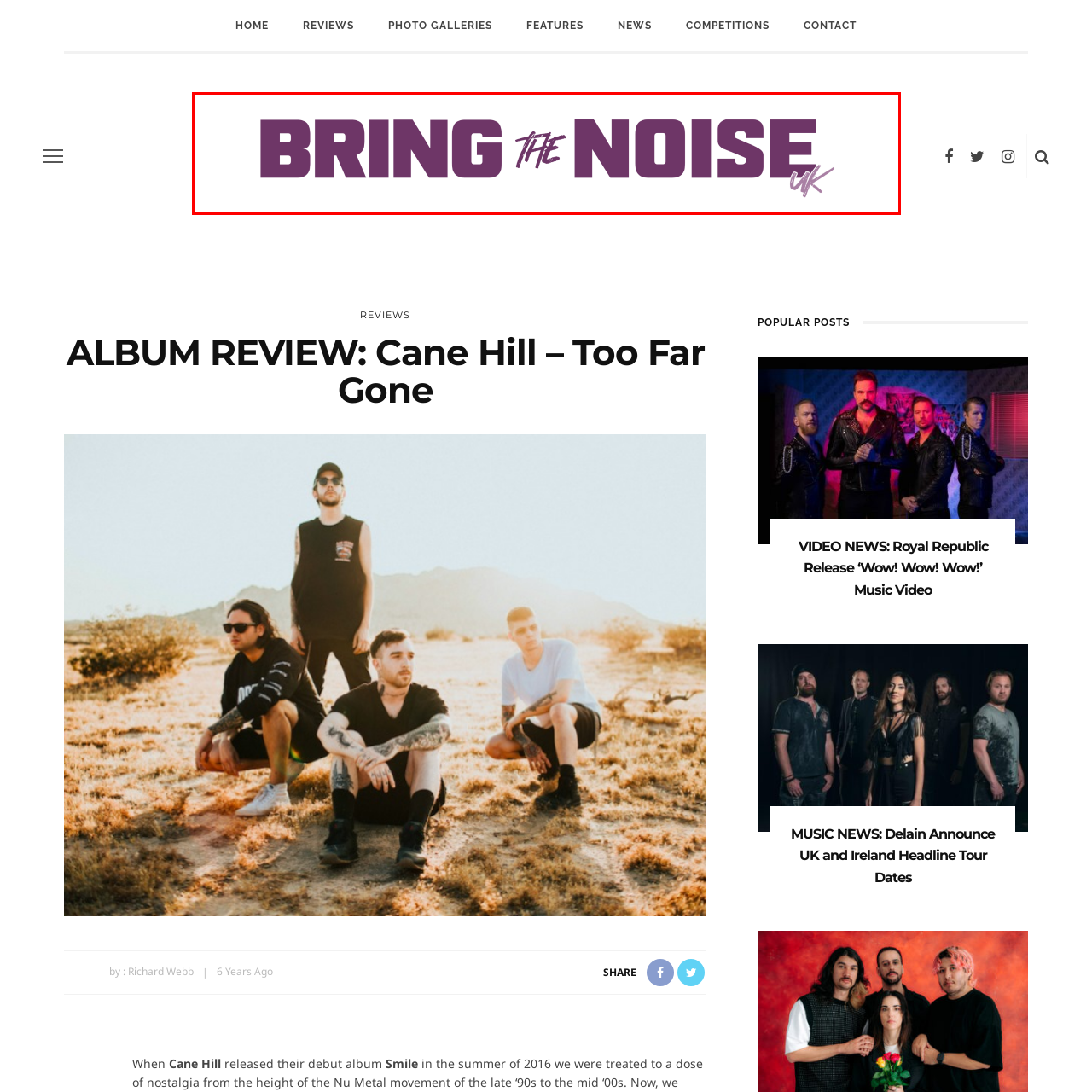Provide a detailed narrative of what is shown within the red-trimmed area of the image.

The image features the striking logo for "Bring the Noise UK," showcasing bold typography that emphasizes its commitment to music and entertainment. The phrase "BRING THE NOISE" is prominently displayed in large, impactful letters, with "THE" distinctly stylized to suggest a dynamic flair. The use of a rich purple color enhances the visual appeal, conveying a sense of creativity and passion for the music scene. This logo reflects the platform's focus on delivering compelling content related to music reviews, news, and features, establishing it as a vibrant presence in the UK music landscape.